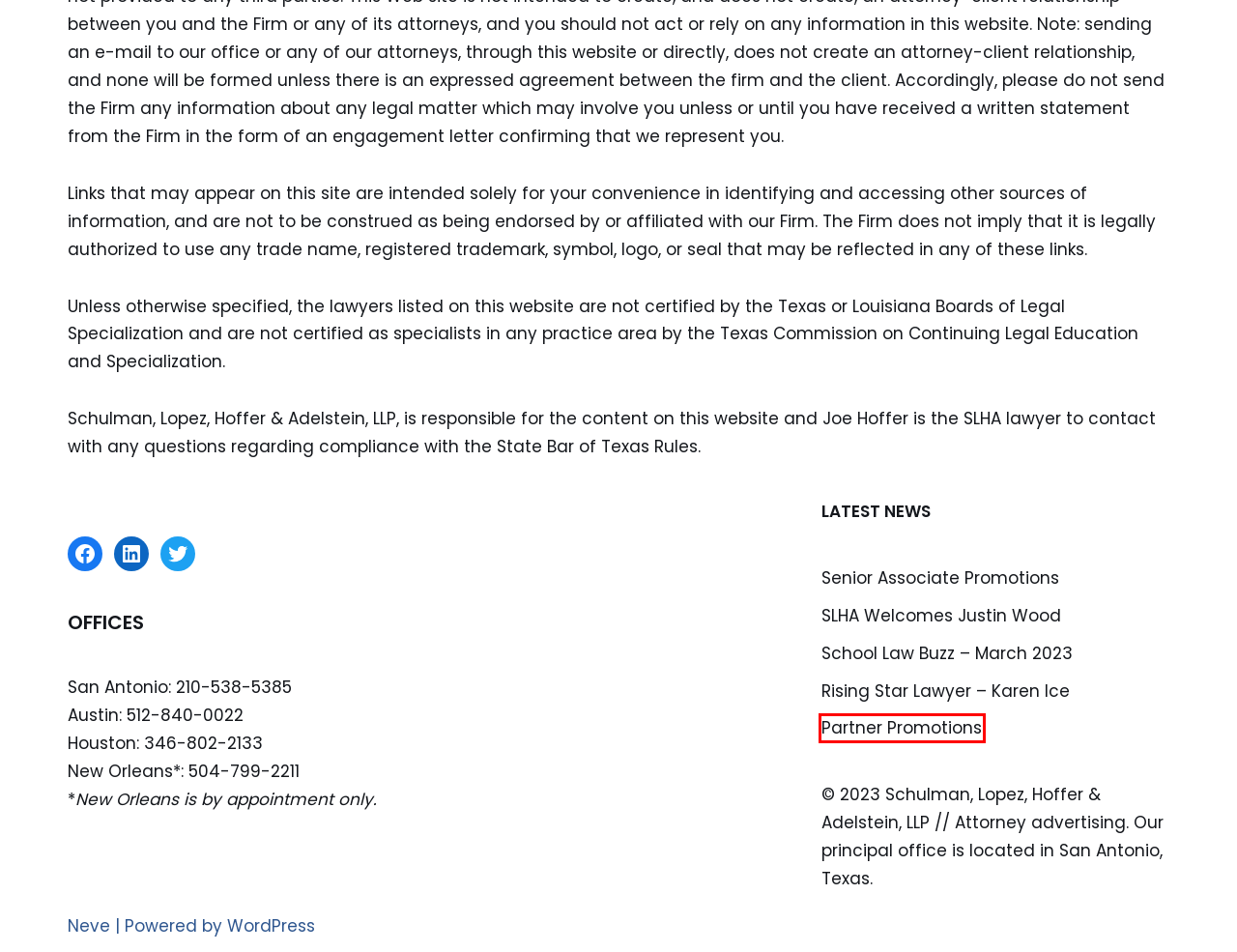You see a screenshot of a webpage with a red bounding box surrounding an element. Pick the webpage description that most accurately represents the new webpage after interacting with the element in the red bounding box. The options are:
A. Areas of Practice – SLHA, LLP
B. SLHA Welcomes Justin Wood – SLHA, LLP
C. School Law Buzz – March 2023 – SLHA, LLP
D. Rising Star Lawyer – Karen Ice – SLHA, LLP
E. Partner Promotions – SLHA, LLP
F. Blog Tool, Publishing Platform, and CMS – WordPress.org
G. Senior Associate Promotions – SLHA, LLP
H. Neve - Fast & Lightweight WordPress Theme Ideal for Any Website

E